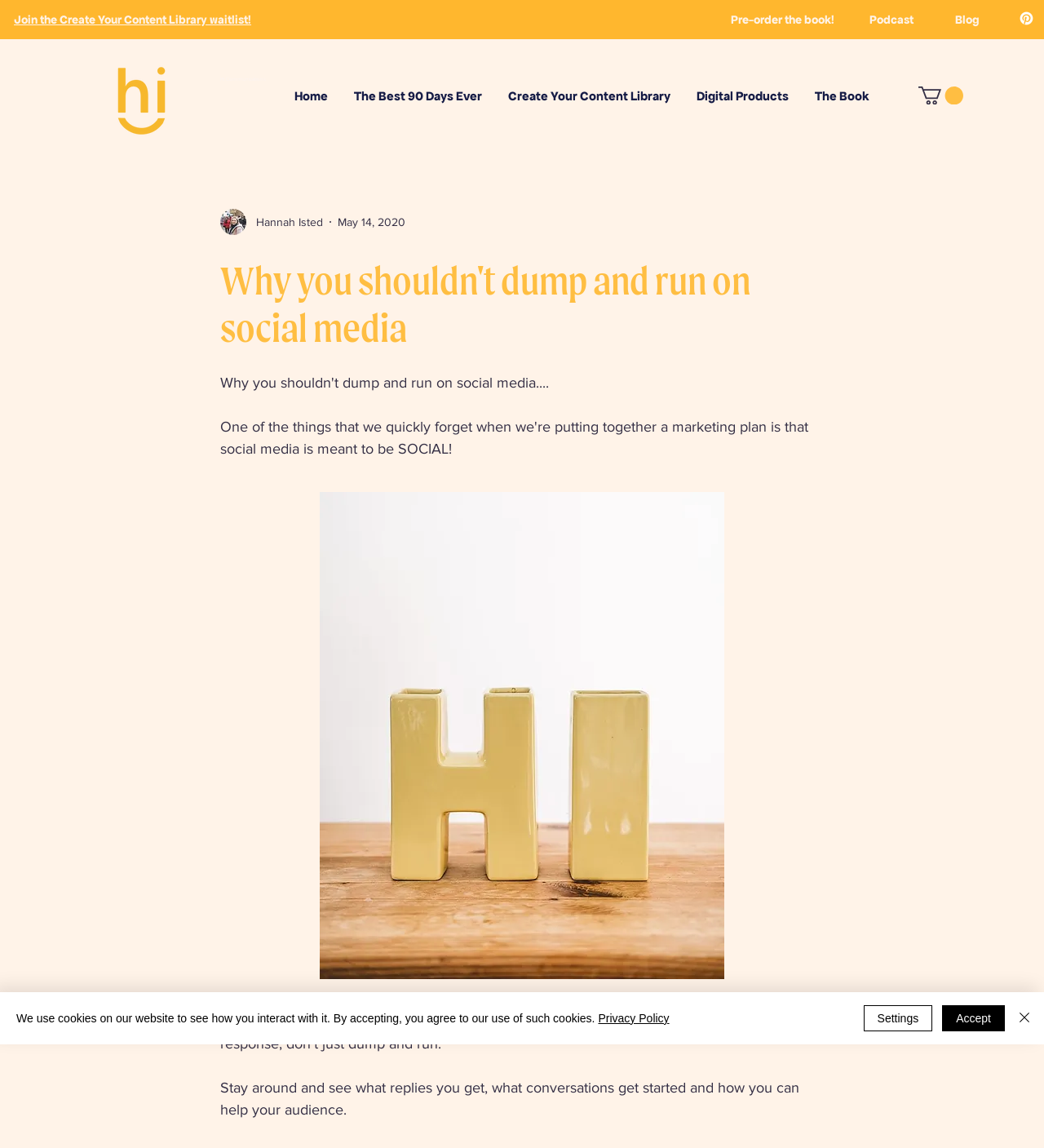Locate the bounding box coordinates of the element that needs to be clicked to carry out the instruction: "Join the Create Your Content Library waitlist!". The coordinates should be given as four float numbers ranging from 0 to 1, i.e., [left, top, right, bottom].

[0.013, 0.01, 0.291, 0.025]